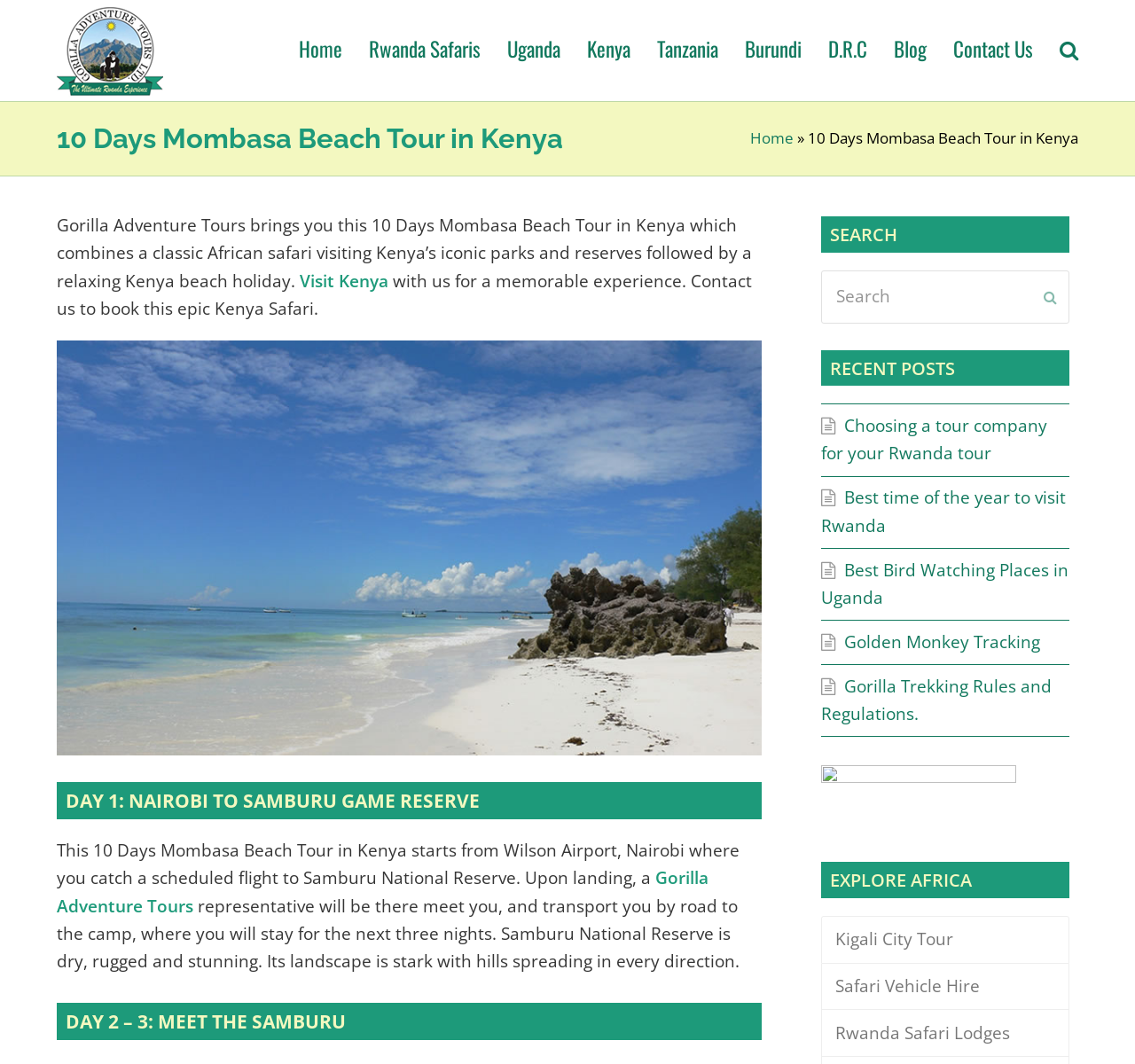Can you identify the bounding box coordinates of the clickable region needed to carry out this instruction: 'Leave a comment'? The coordinates should be four float numbers within the range of 0 to 1, stated as [left, top, right, bottom].

None